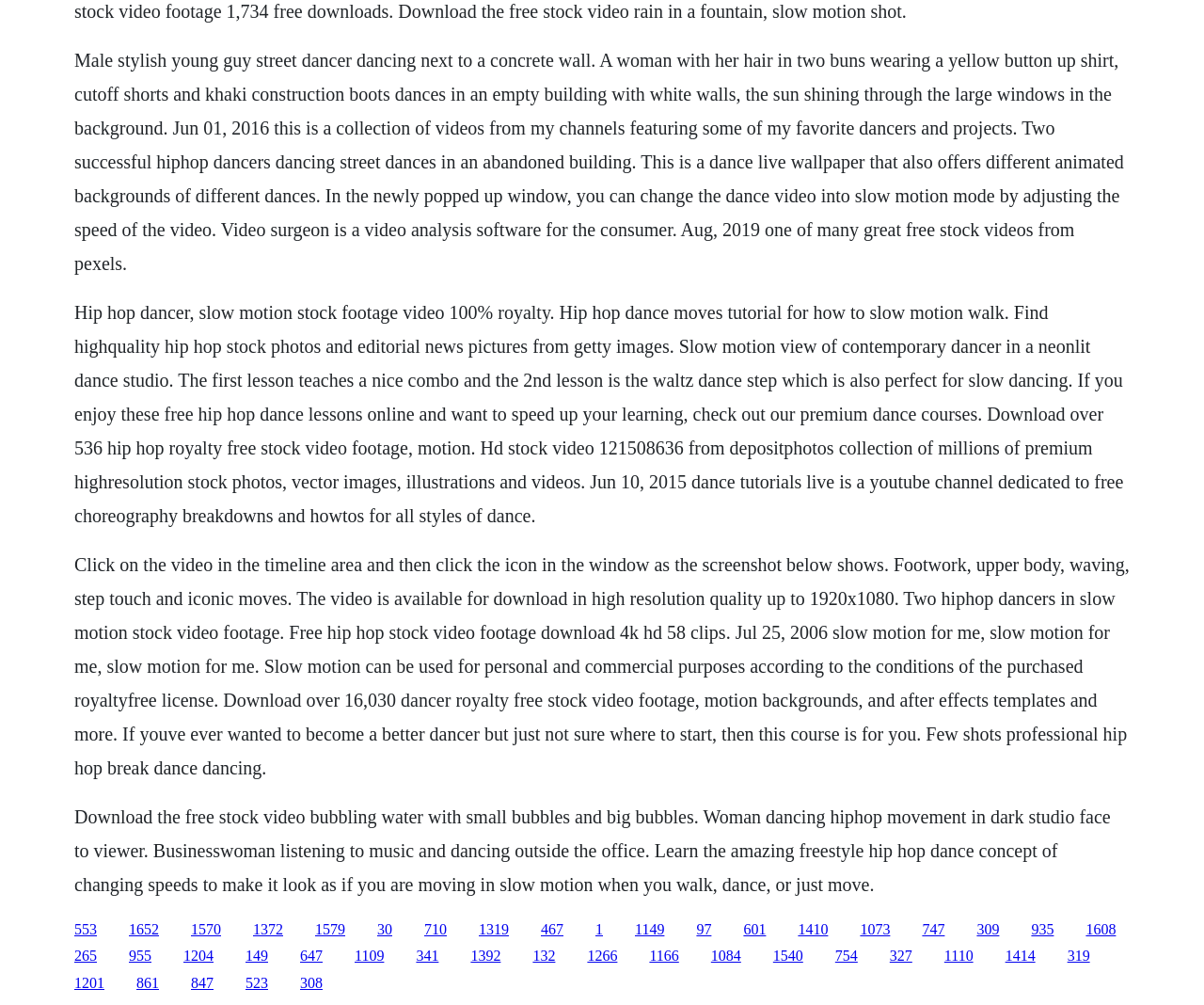What is the topic of the webpage?
Offer a detailed and exhaustive answer to the question.

Based on the static text elements, it appears that the webpage is focused on hip hop dance, with descriptions of dance moves, tutorials, and royalty-free stock video footage.